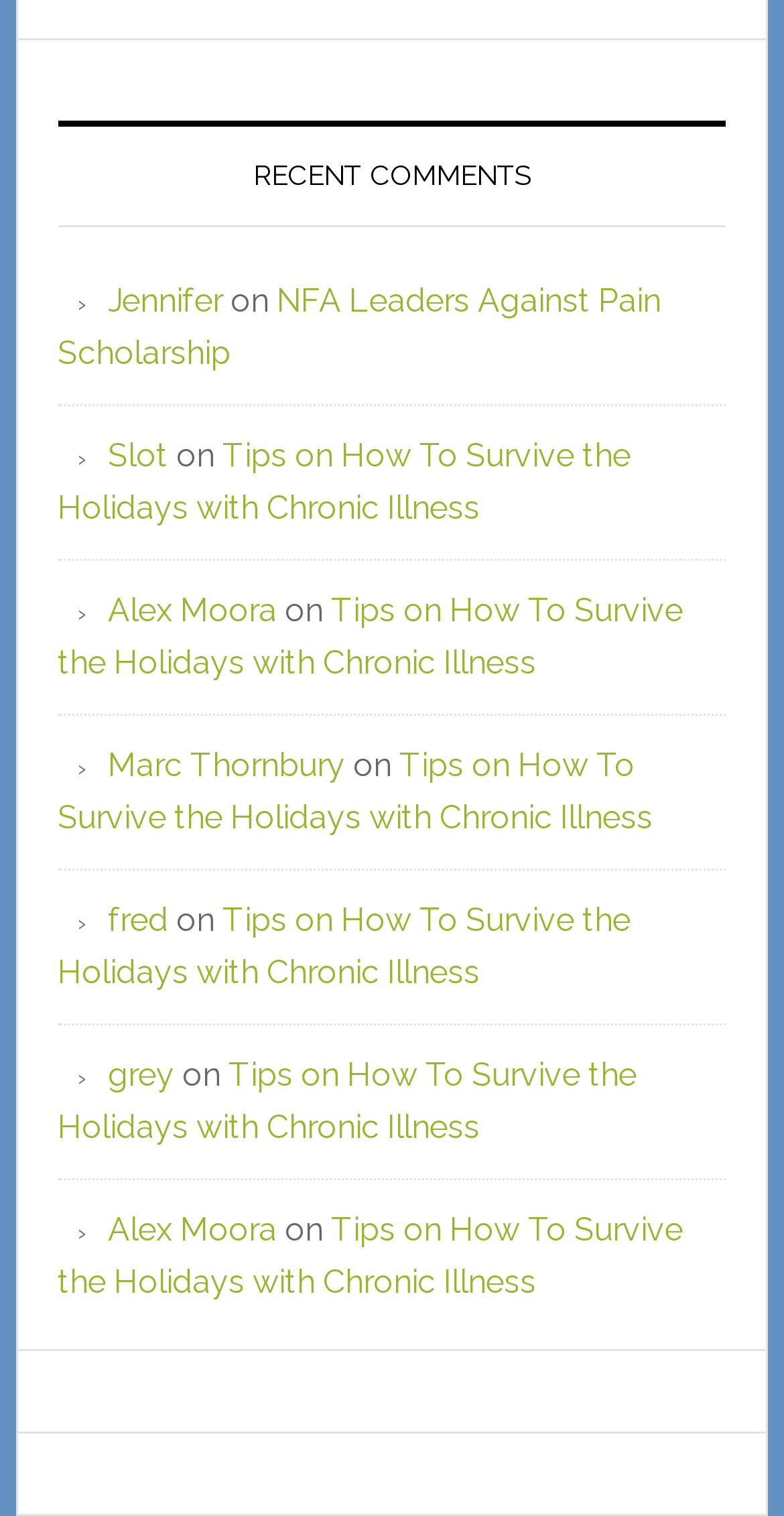Please specify the bounding box coordinates of the region to click in order to perform the following instruction: "view recent comments".

[0.074, 0.079, 0.926, 0.149]